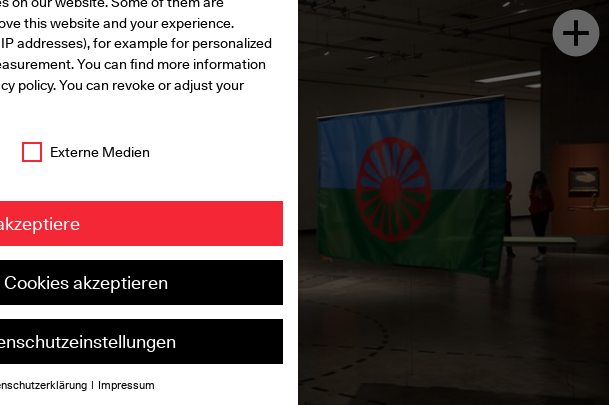Explain what is happening in the image with elaborate details.

The image captures an installation view from the exhibition "Averklub Collective. Manuš Means Human," held at Kunsthalle Wien in 2021. Prominently featured is a large flag showcasing the Romani flag, characterized by its blue and green horizontal stripes and a central red wheel, symbolizing the Romani people's identity and heritage. The installation is set within an art gallery space, with soft lighting enhancing the ambiance, hinting at the thoughtful curation of the exhibition. In the foreground, viewers can be seen engaging with the artwork, suggesting a lively interaction between the audience and the themes presented. This setting invites exploration of the social and political narratives woven through the artwork.